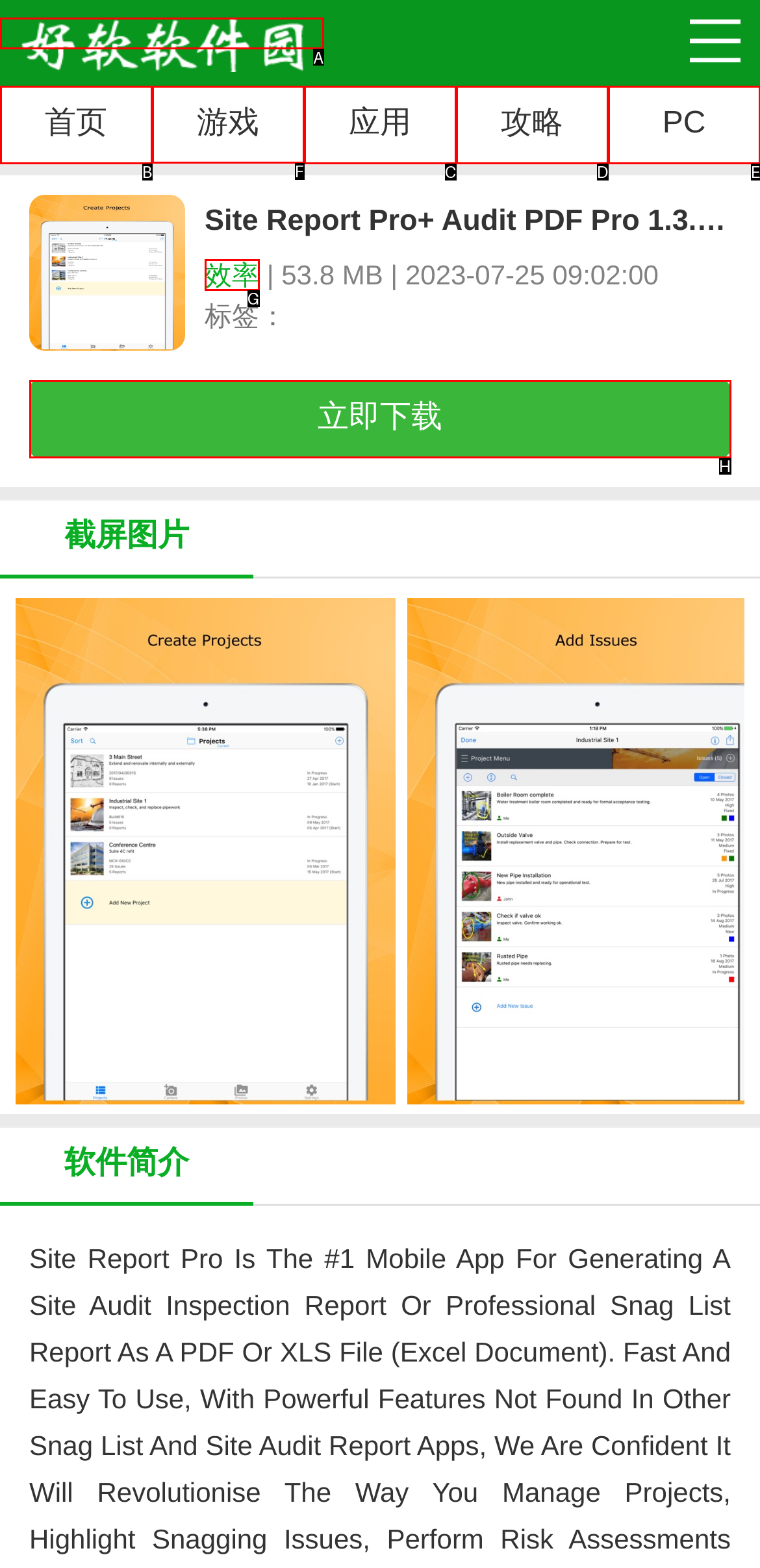Tell me which one HTML element I should click to complete the following task: view the '游戏' section Answer with the option's letter from the given choices directly.

F